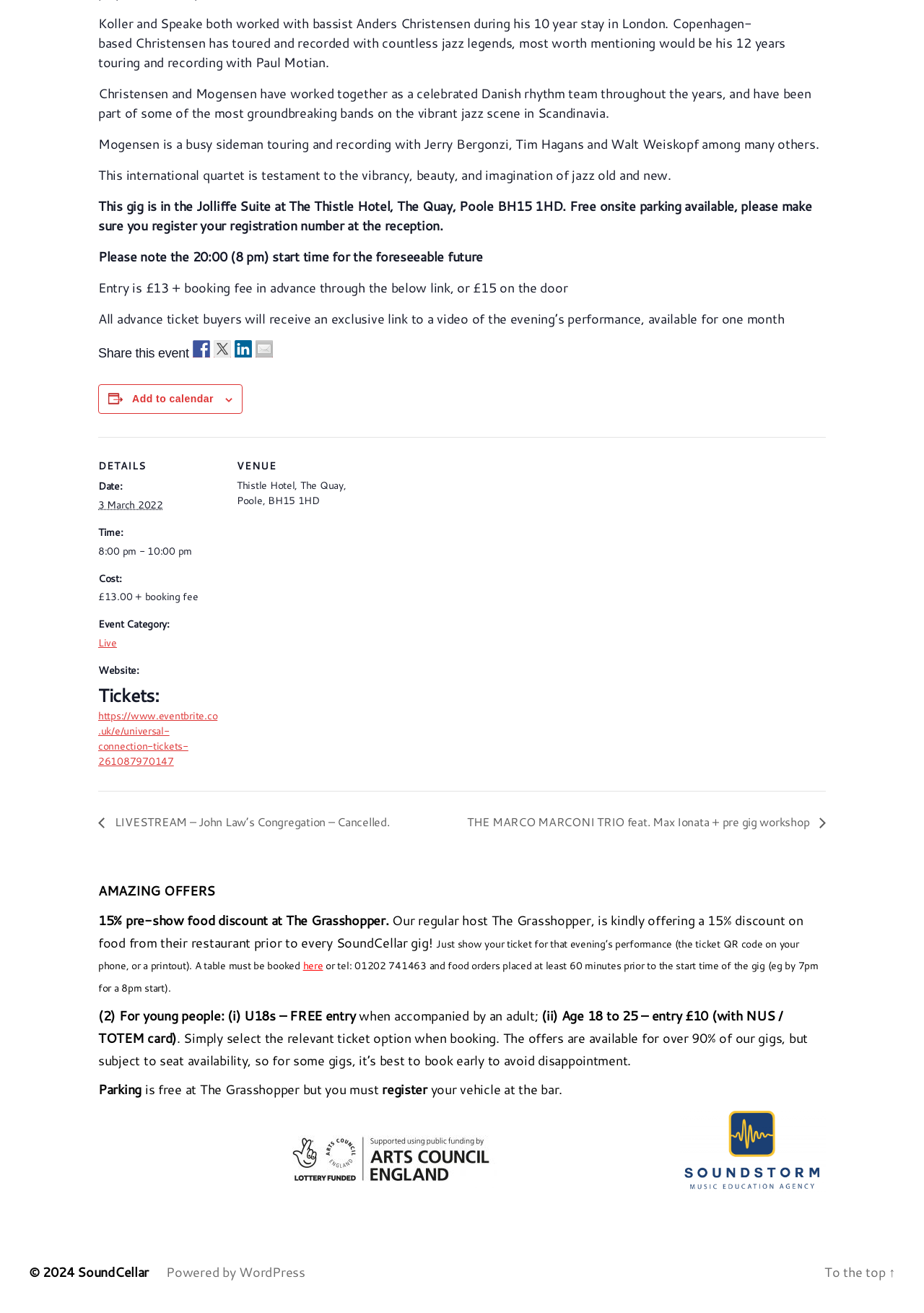Please identify the bounding box coordinates of the element that needs to be clicked to perform the following instruction: "Go to the top".

[0.892, 0.961, 0.969, 0.976]